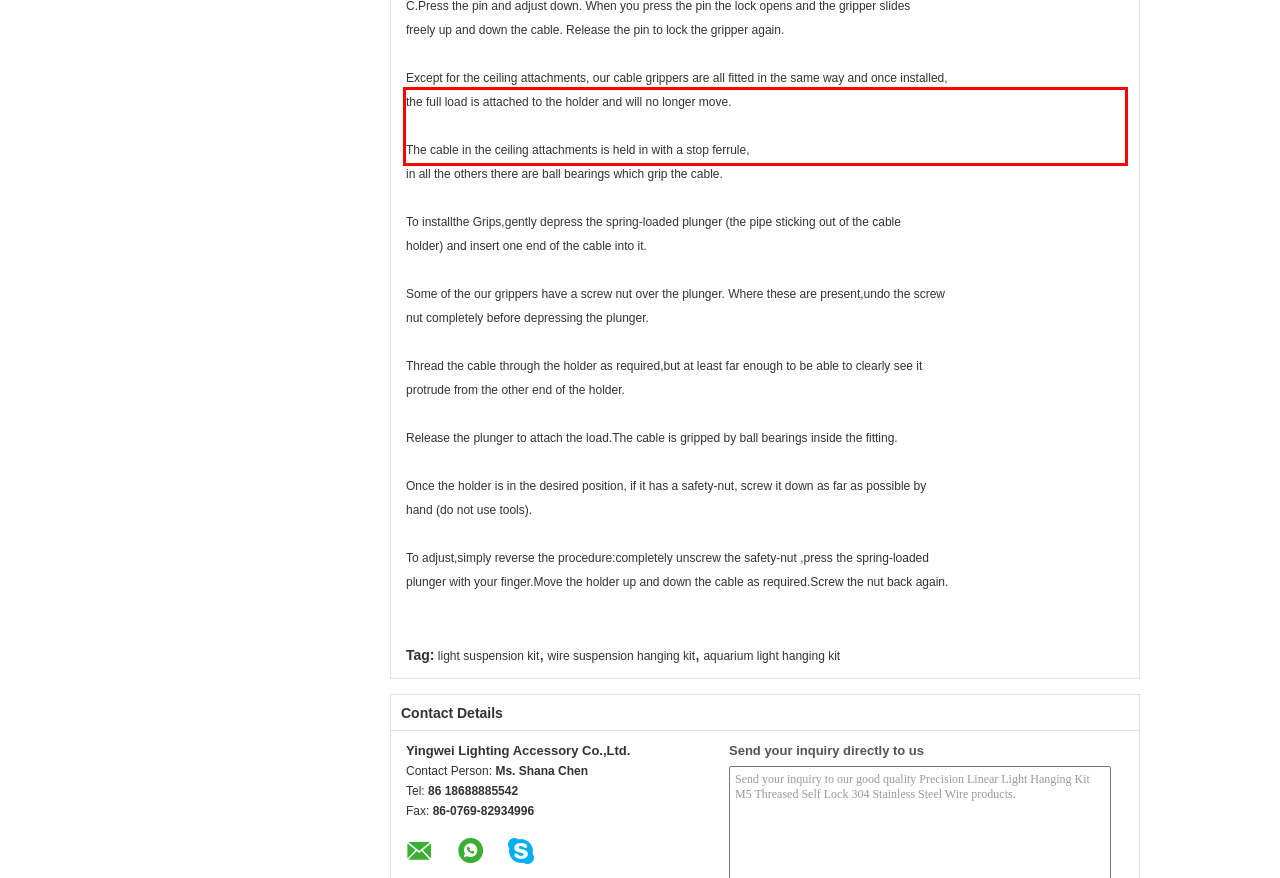Using the provided webpage screenshot, recognize the text content in the area marked by the red bounding box.

the full load is attached to the holder and will no longer move. The cable in the ceiling attachments is held in with a stop ferrule,